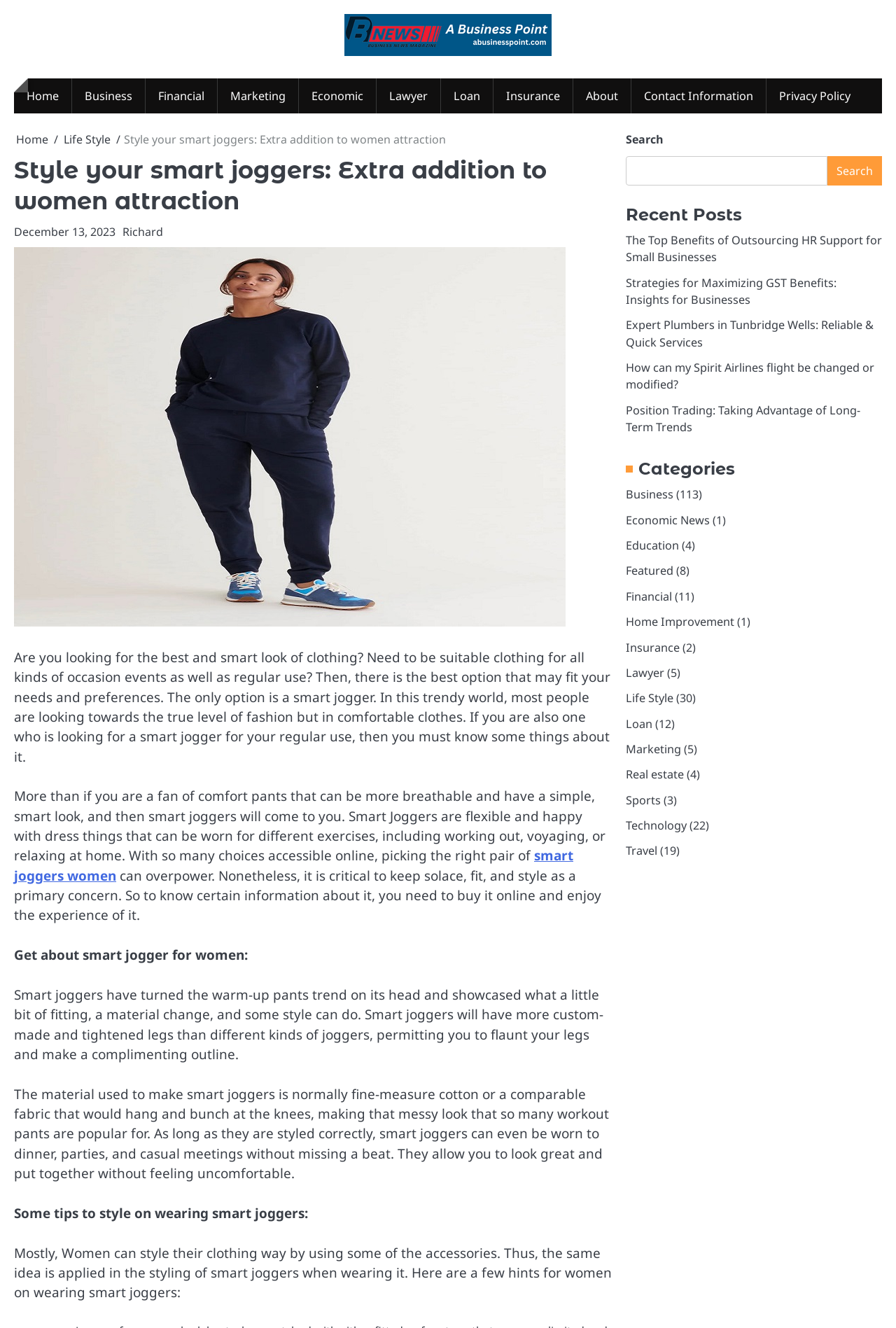Please identify the bounding box coordinates of the clickable area that will fulfill the following instruction: "Click on the 'Life Style' category". The coordinates should be in the format of four float numbers between 0 and 1, i.e., [left, top, right, bottom].

[0.698, 0.52, 0.752, 0.531]